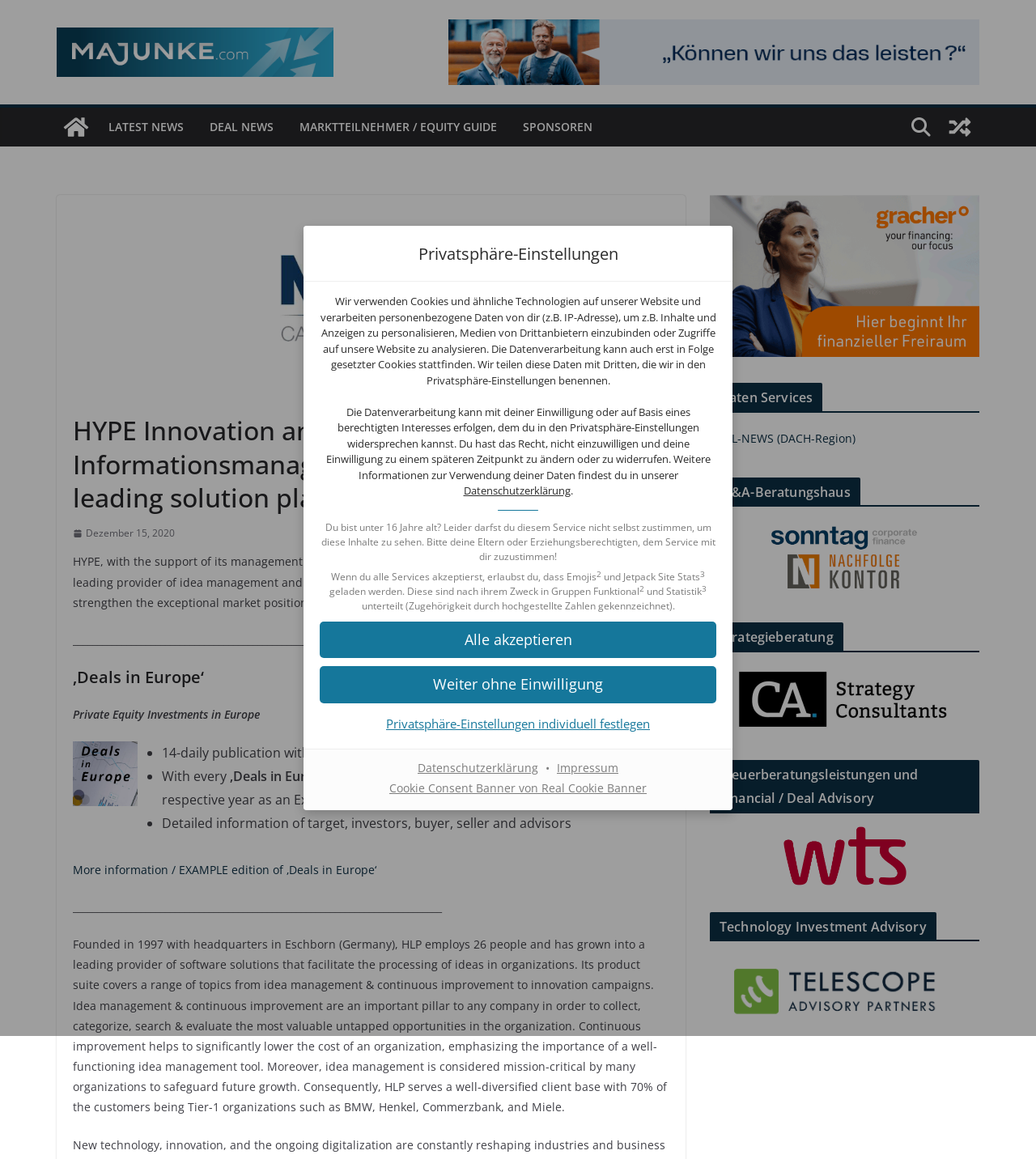What is the main title displayed on this webpage?

HYPE Innovation and HLP Informationsmanagement join forces to create a leading solution platform